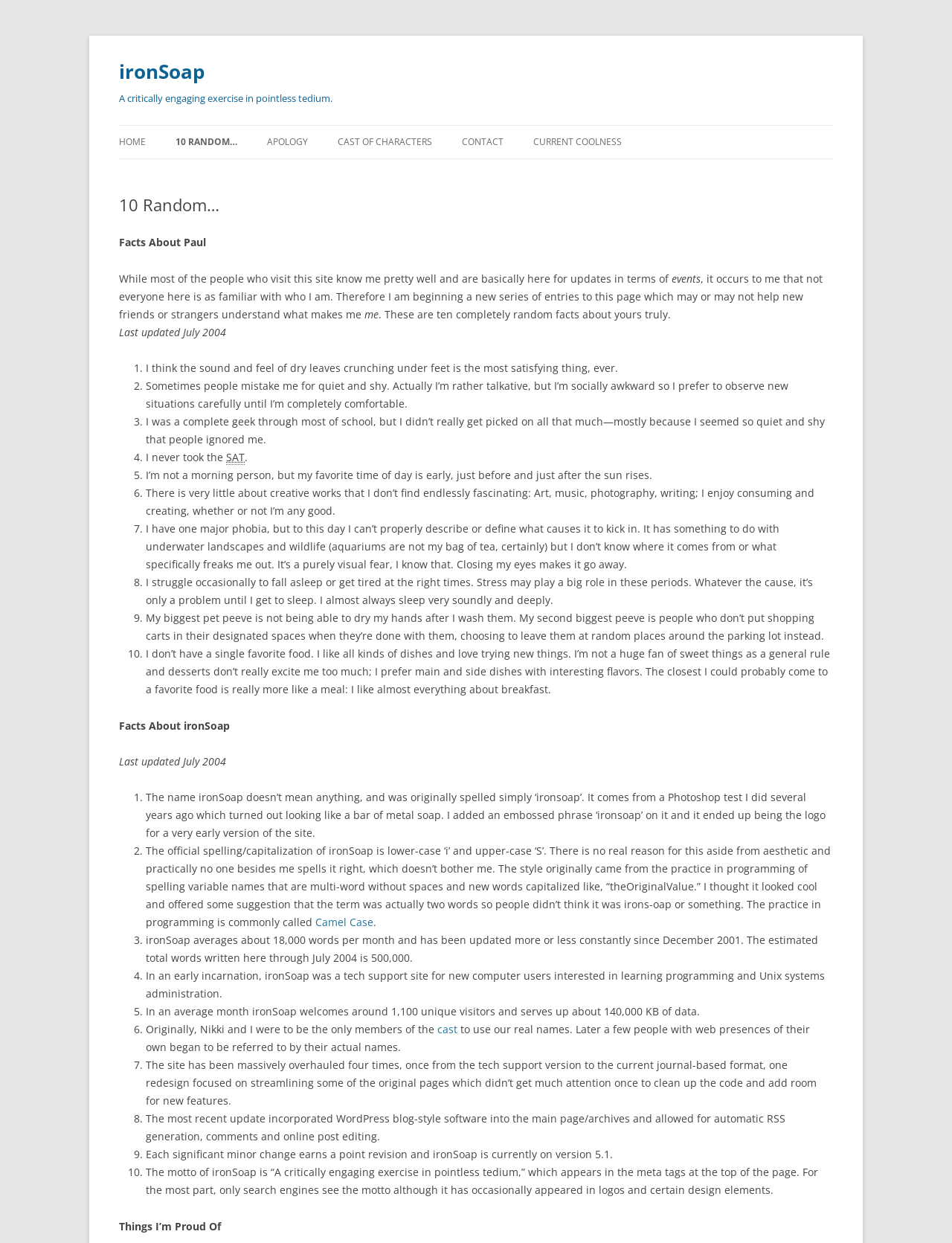Determine the bounding box coordinates of the clickable element to achieve the following action: 'Click the 'CAST OF CHARACTERS' link'. Provide the coordinates as four float values between 0 and 1, formatted as [left, top, right, bottom].

[0.355, 0.101, 0.454, 0.128]